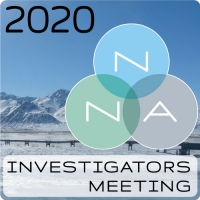Describe the image with as much detail as possible.

The image represents the "2020 Investigators Meeting" for the Navigating the New Arctic (NNA) initiative. It features a scenic background of snow-covered mountains, symbolizing the Arctic environment, alongside a graphic design that incorporates overlapping circles in various shades of blue and green, each containing the letters "N," "N," and "A." The focal point of the design highlights the title "INVESTIGATORS MEETING" at the bottom, emphasizing the collaborative theme of the gathering. This meeting, which took place online on April 16-17, 2020, aimed to connect Principal Investigators (PIs), Co-PIs, and other project partners involved in Arctic research. Participants were encouraged to access further resources and information related to the meeting through provided links.